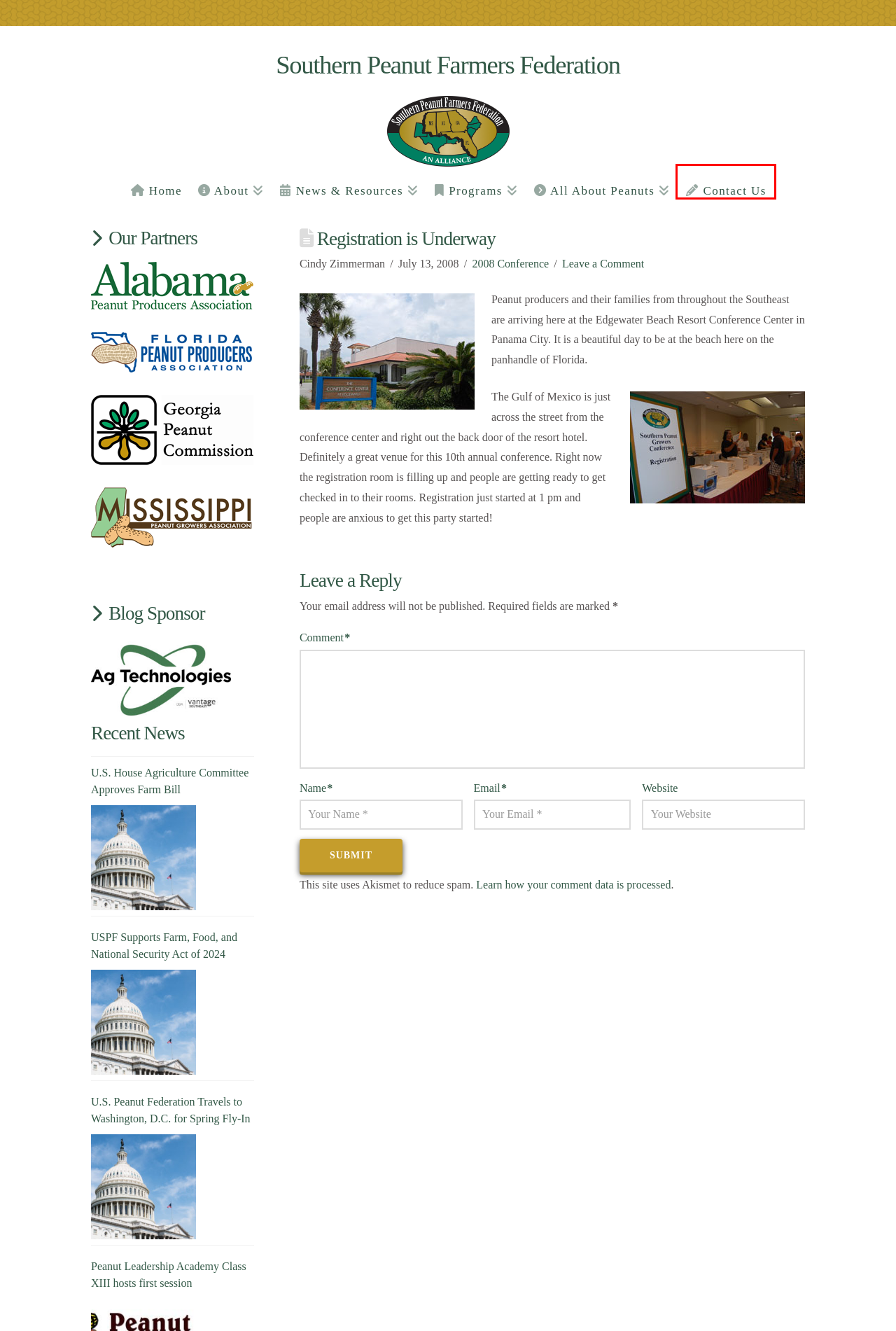Review the webpage screenshot provided, noting the red bounding box around a UI element. Choose the description that best matches the new webpage after clicking the element within the bounding box. The following are the options:
A. Privacy Policy – Akismet
B. USPF Supports Farm, Food, and National Security Act of 2024 | Southern Peanut Farmers
C. Southern Peanut Farmers | Southern Peanut Growers Conference
D. U.S. Peanut Federation Travels to Washington, D.C. for Spring Fly-In | Southern Peanut Farmers
E. 2008 Conference | Southern Peanut Farmers
F. U.S. House Agriculture Committee Approves Farm Bill | Southern Peanut Farmers
G. Peanut Leadership Academy Class XIII hosts first session | Southern Peanut Farmers
H. Contact | Southern Peanut Farmers

H